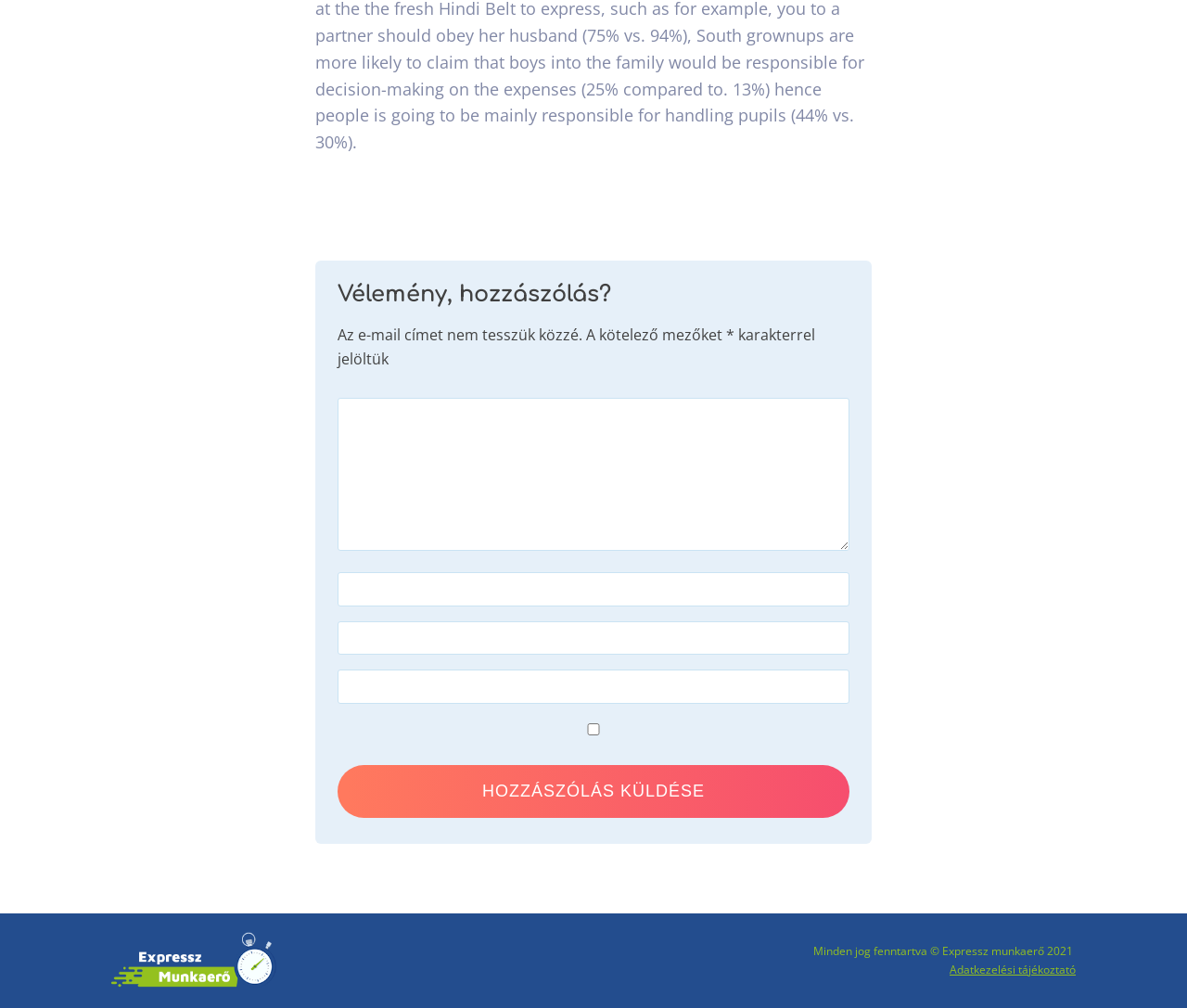How many links are at the bottom of the page?
Look at the image and respond to the question as thoroughly as possible.

I examined the elements at the bottom of the page and found two links, one with the text 'Adatkezelési tájékoztató' and another without any text.